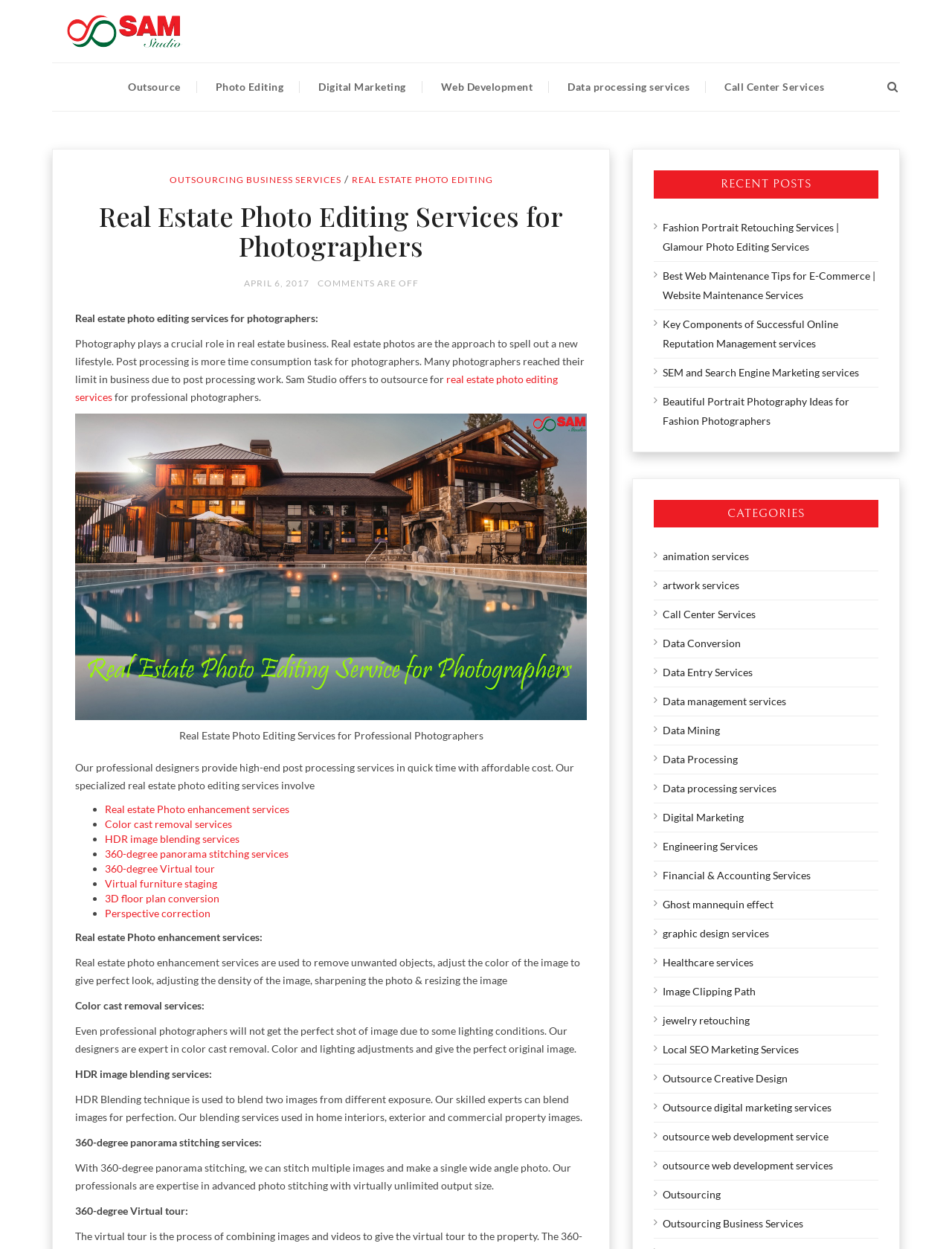Locate the primary headline on the webpage and provide its text.

Real Estate Photo Editing Services for Photographers